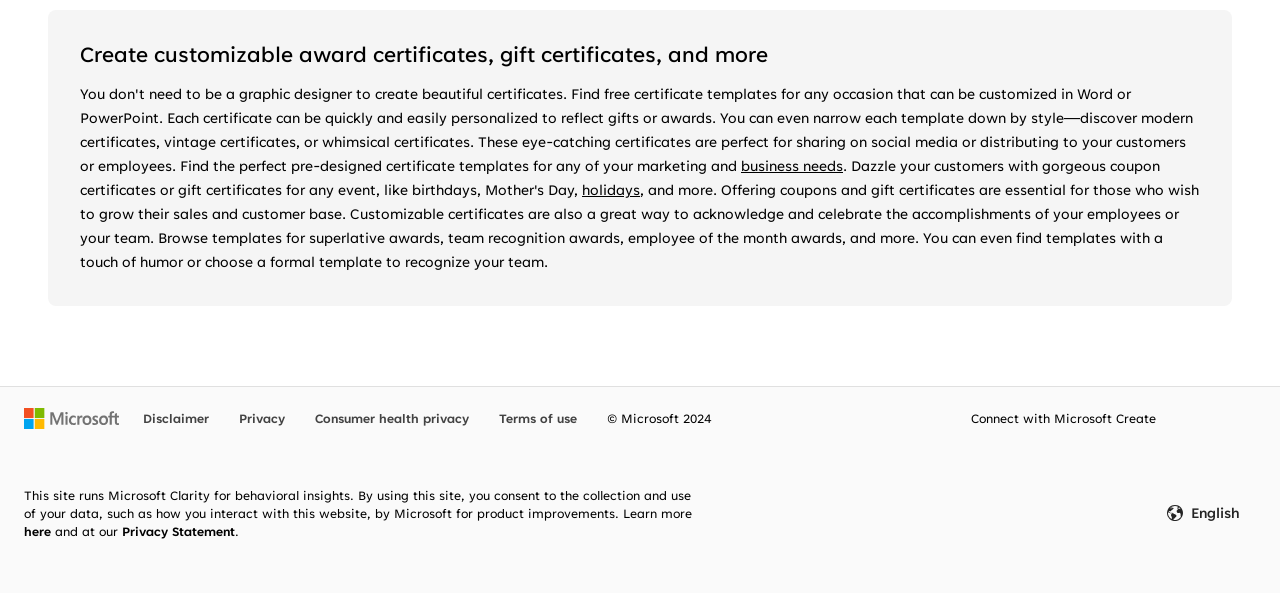What is the company behind the website?
Please ensure your answer to the question is detailed and covers all necessary aspects.

The webpage has a Microsoft logo image element with ID 346, and the copyright text '© Microsoft 2024' is found in the StaticText element with ID 352, indicating that the company behind the website is Microsoft.